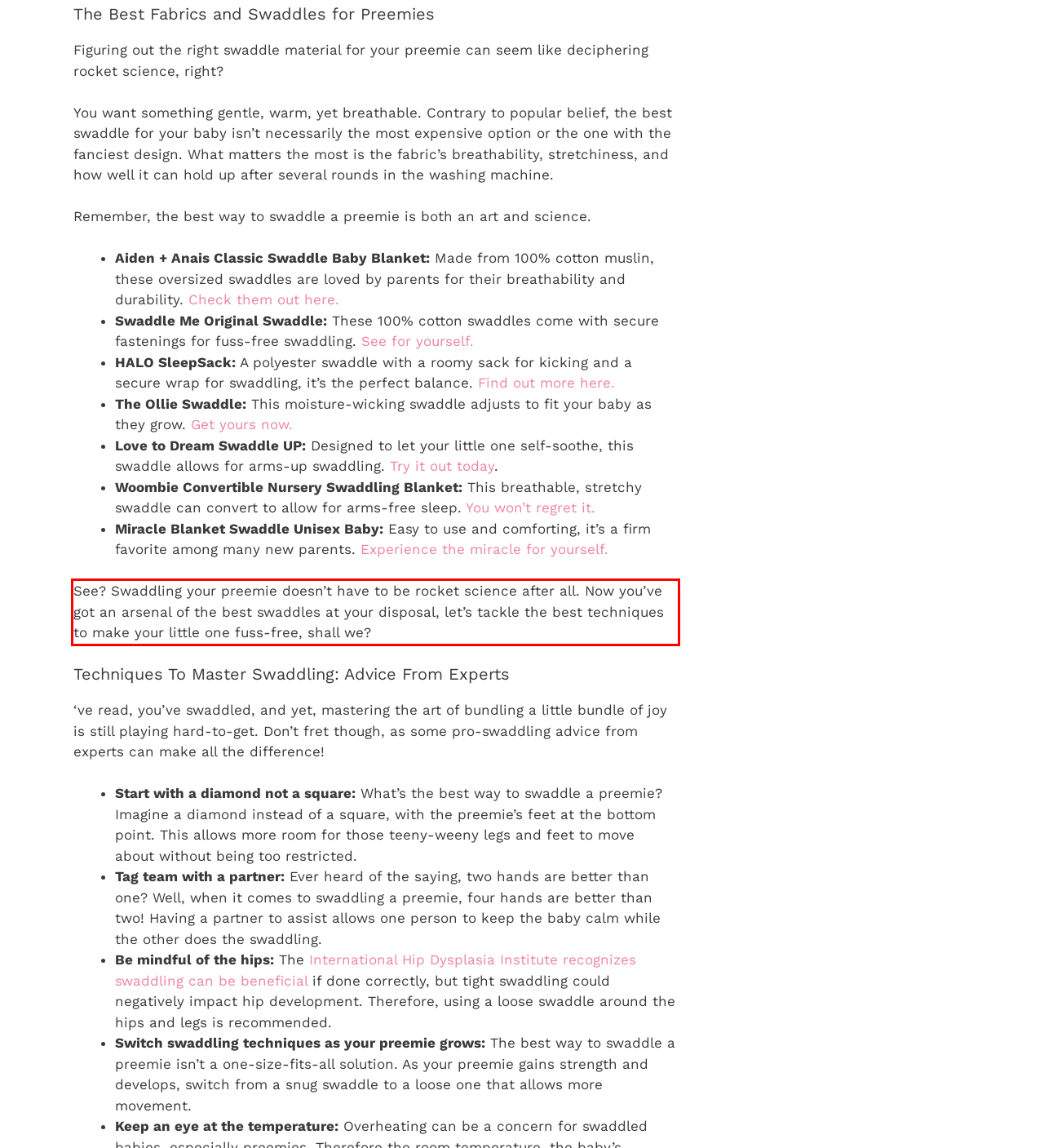Inspect the webpage screenshot that has a red bounding box and use OCR technology to read and display the text inside the red bounding box.

See? Swaddling your preemie doesn’t have to be rocket science after all. Now you’ve got an arsenal of the best swaddles at your disposal, let’s tackle the best techniques to make your little one fuss-free, shall we?